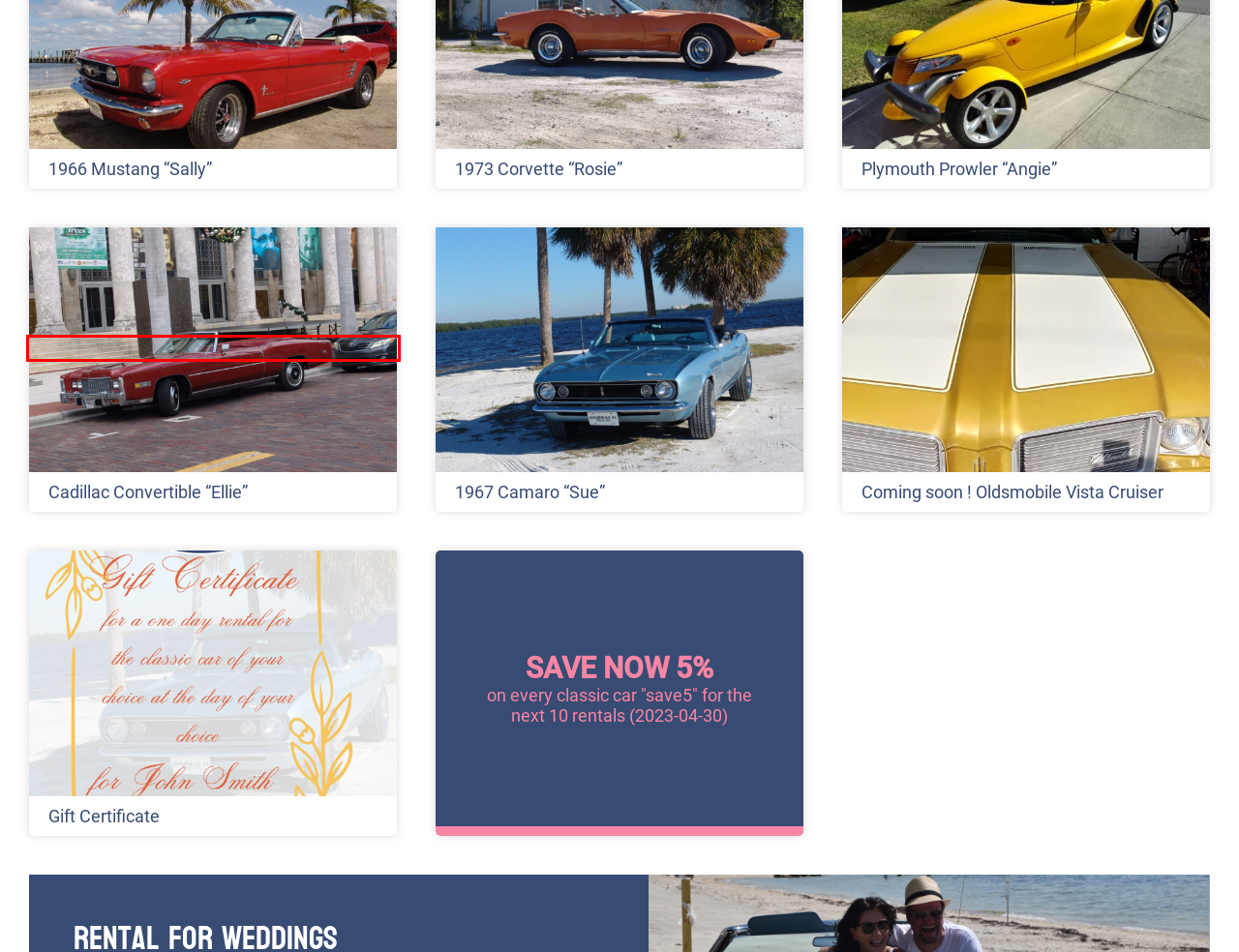You are presented with a screenshot of a webpage containing a red bounding box around a particular UI element. Select the best webpage description that matches the new webpage after clicking the element within the bounding box. Here are the candidates:
A. 1973 Corvette "Rosie" - HIGHWAY 41 Classic Cars
B. Cart - HIGHWAY 41 Classic Cars
C. Plymouth Prowler "Angie" - HIGHWAY 41 Classic Cars
D. 1966 Mustang "Sally" - HIGHWAY 41 Classic Cars
E. Cadillac Convertible "Ellie" - HIGHWAY 41 Classic Cars
F. 1967 Camaro "Sue" - HIGHWAY 41 Classic Cars
G. Gift Certificate - HIGHWAY 41 Classic Cars
H. Coming soon ! Oldsmobile Vista Cruiser - HIGHWAY 41 Classic Cars

E